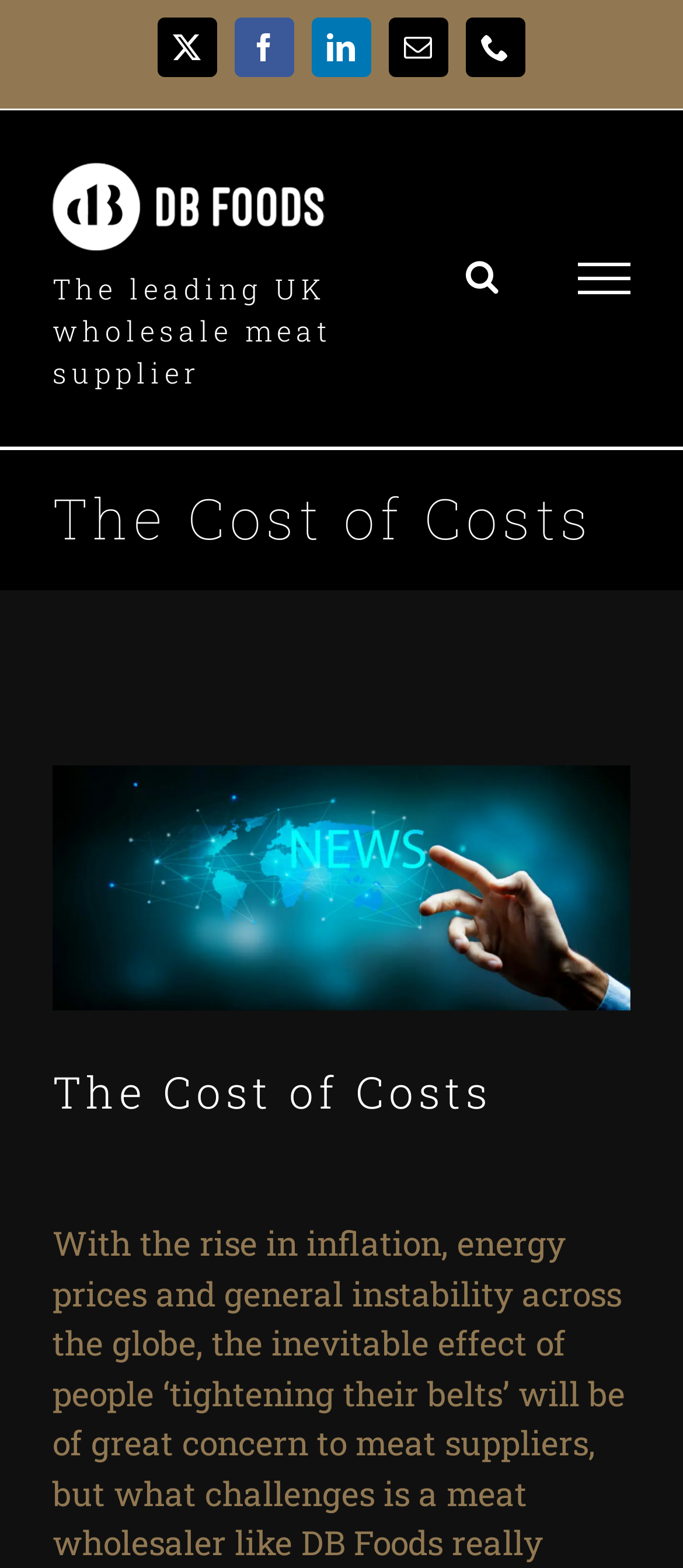Please determine the bounding box coordinates for the element with the description: "Phone".

[0.682, 0.011, 0.769, 0.049]